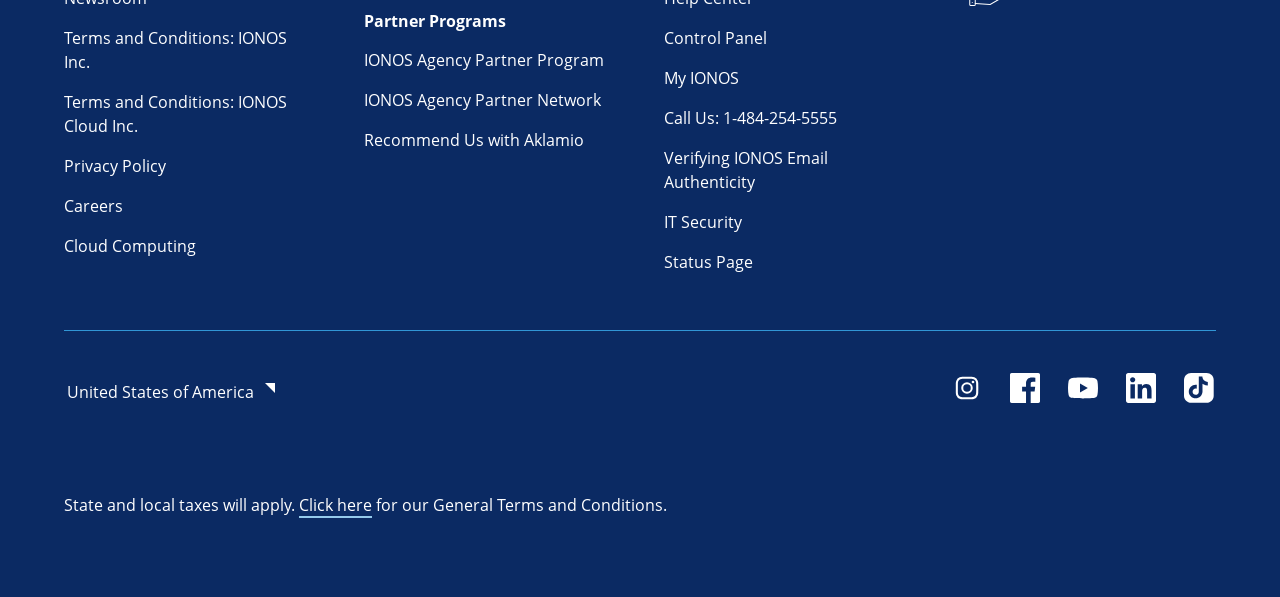Given the element description, predict the bounding box coordinates in the format (top-left x, top-left y, bottom-right x, bottom-right y). Make sure all values are between 0 and 1. Here is the element description: Call Us: 1-484-254-5555

[0.519, 0.179, 0.654, 0.216]